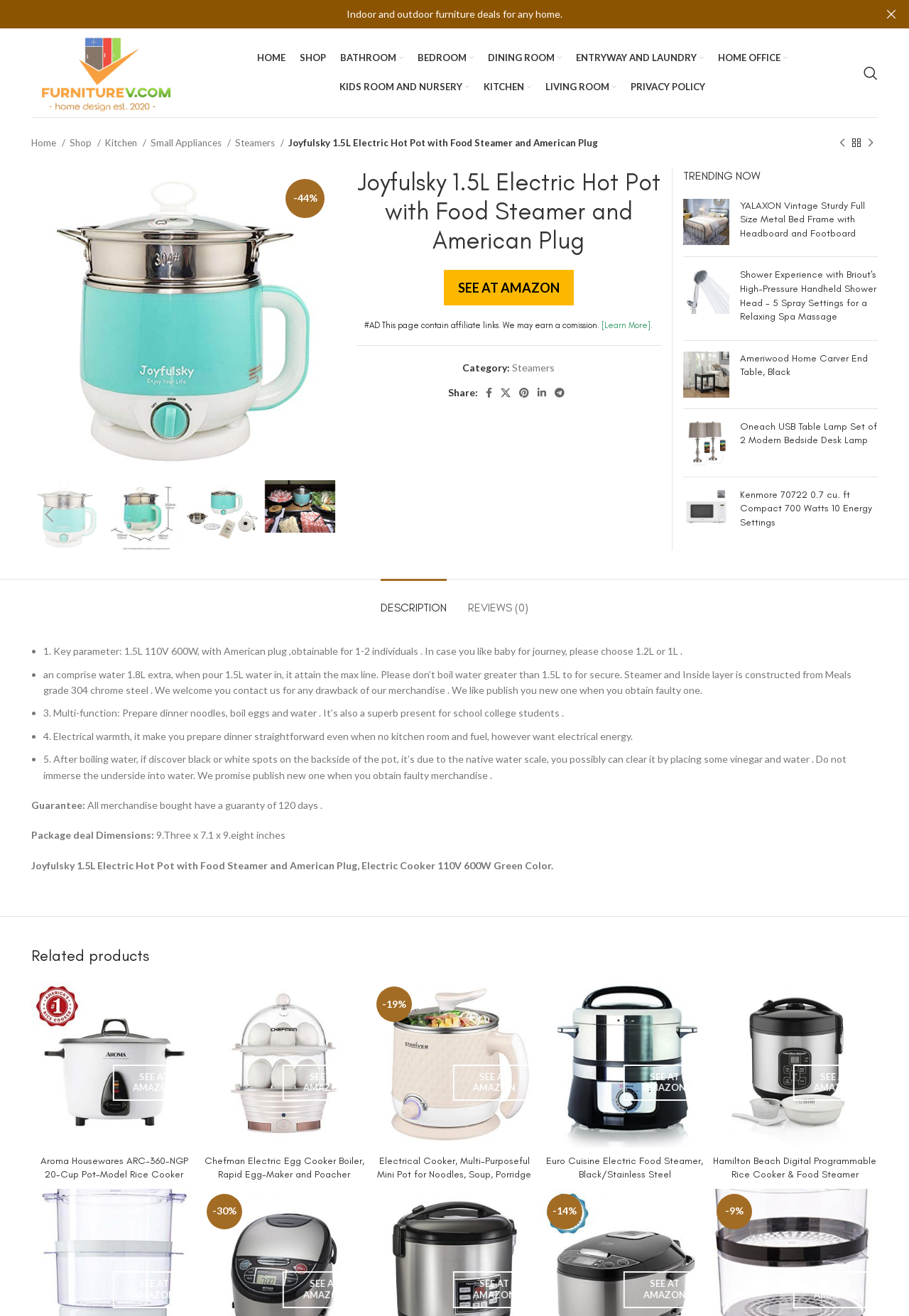What is the orientation of the tablist?
Please provide a comprehensive and detailed answer to the question.

I found the answer by looking at the tablist element and its orientation property which is set to 'horizontal'.